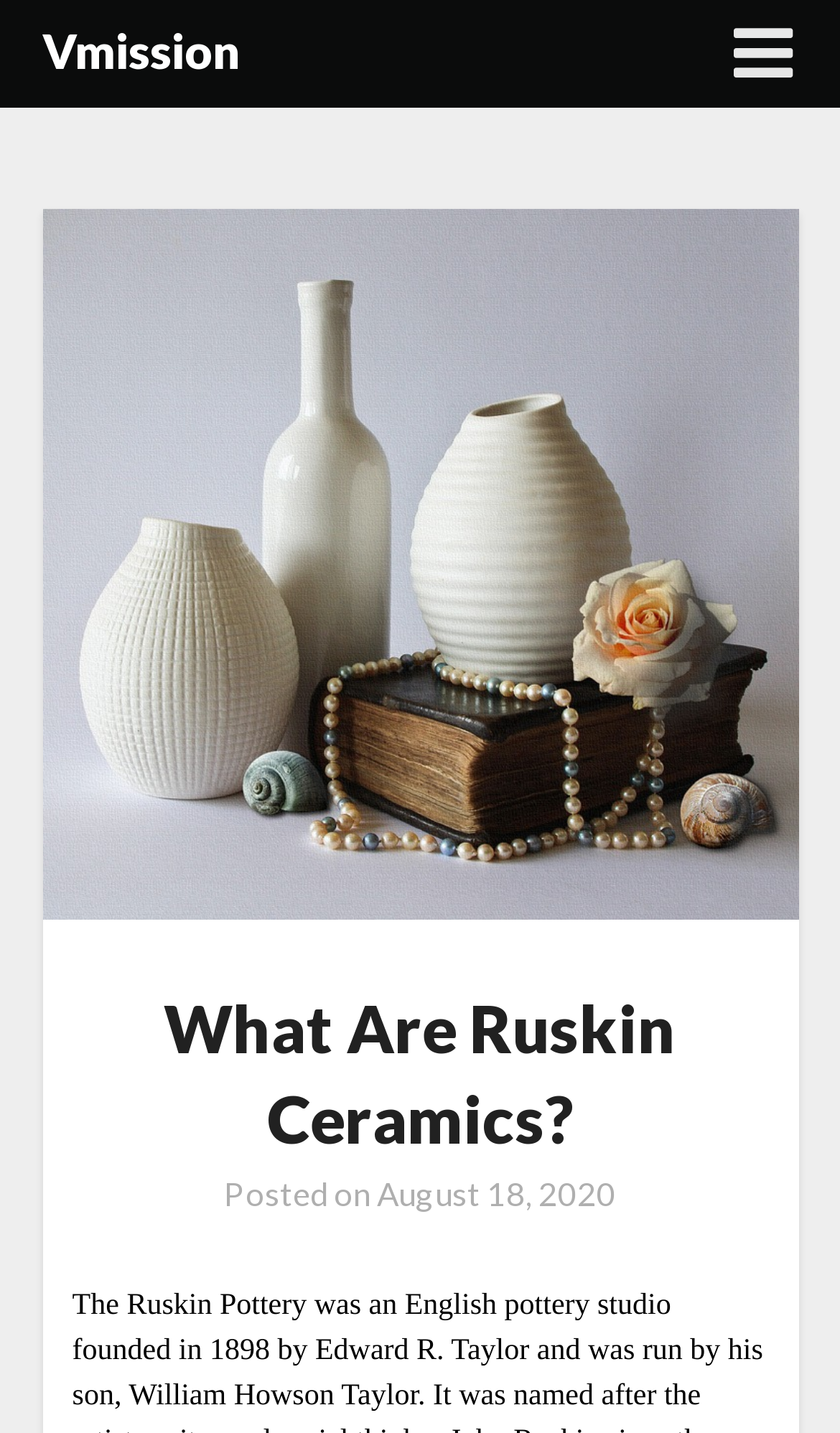What is the category of the article?
By examining the image, provide a one-word or phrase answer.

Ruskin Ceramics